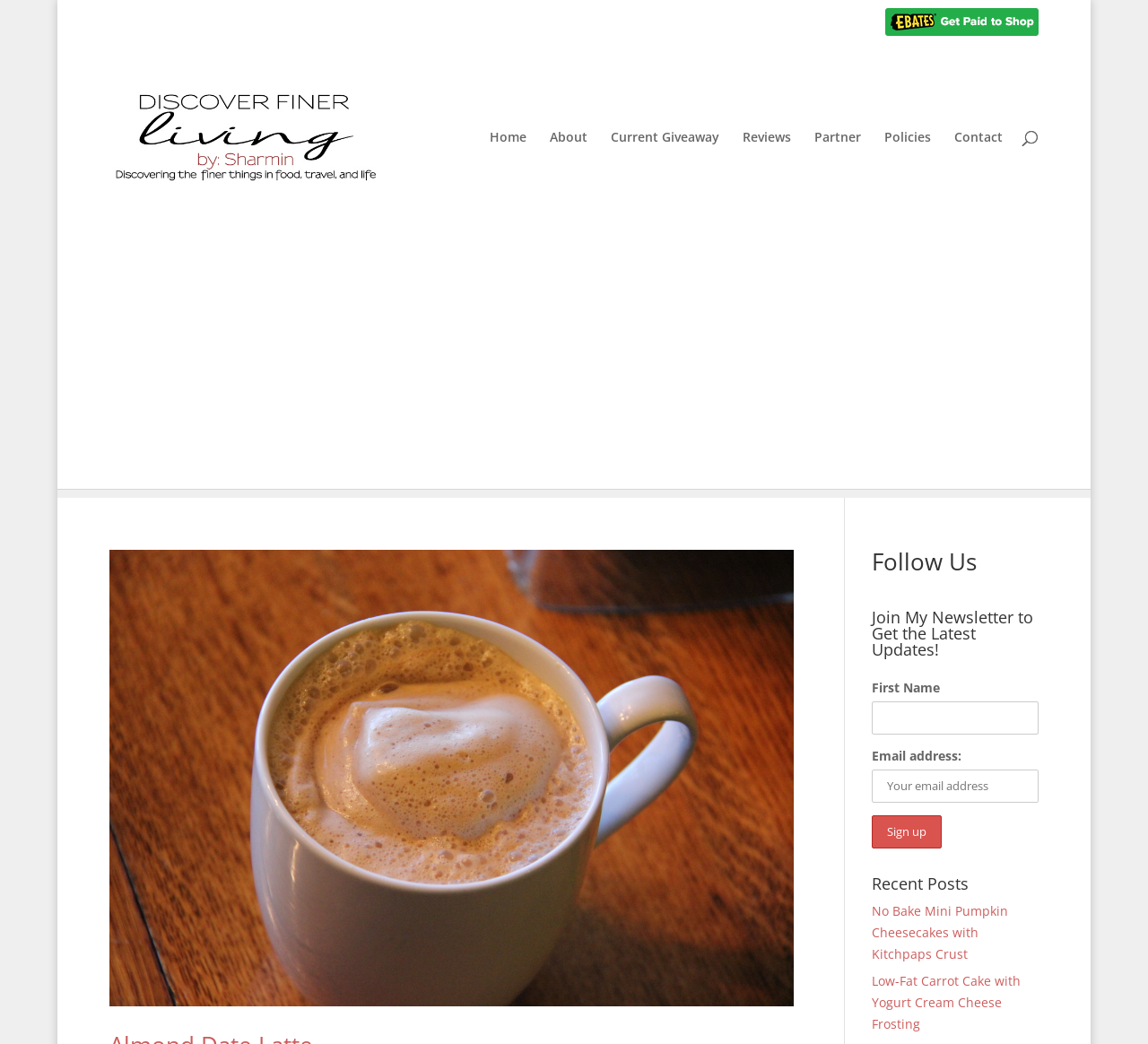Respond to the question below with a concise word or phrase:
What is the website about?

coffee